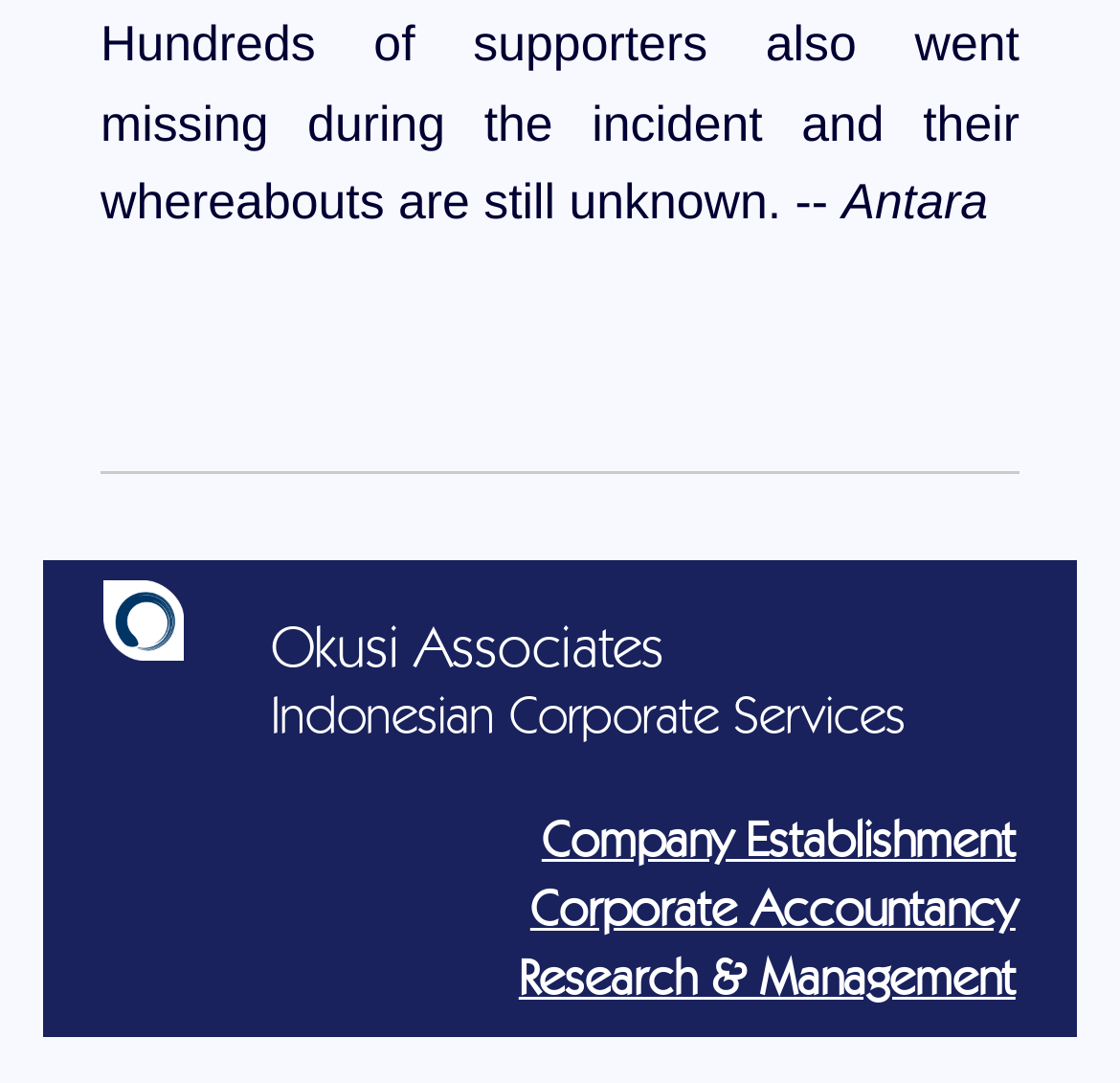Give a one-word or one-phrase response to the question: 
What type of element is the logo?

Image